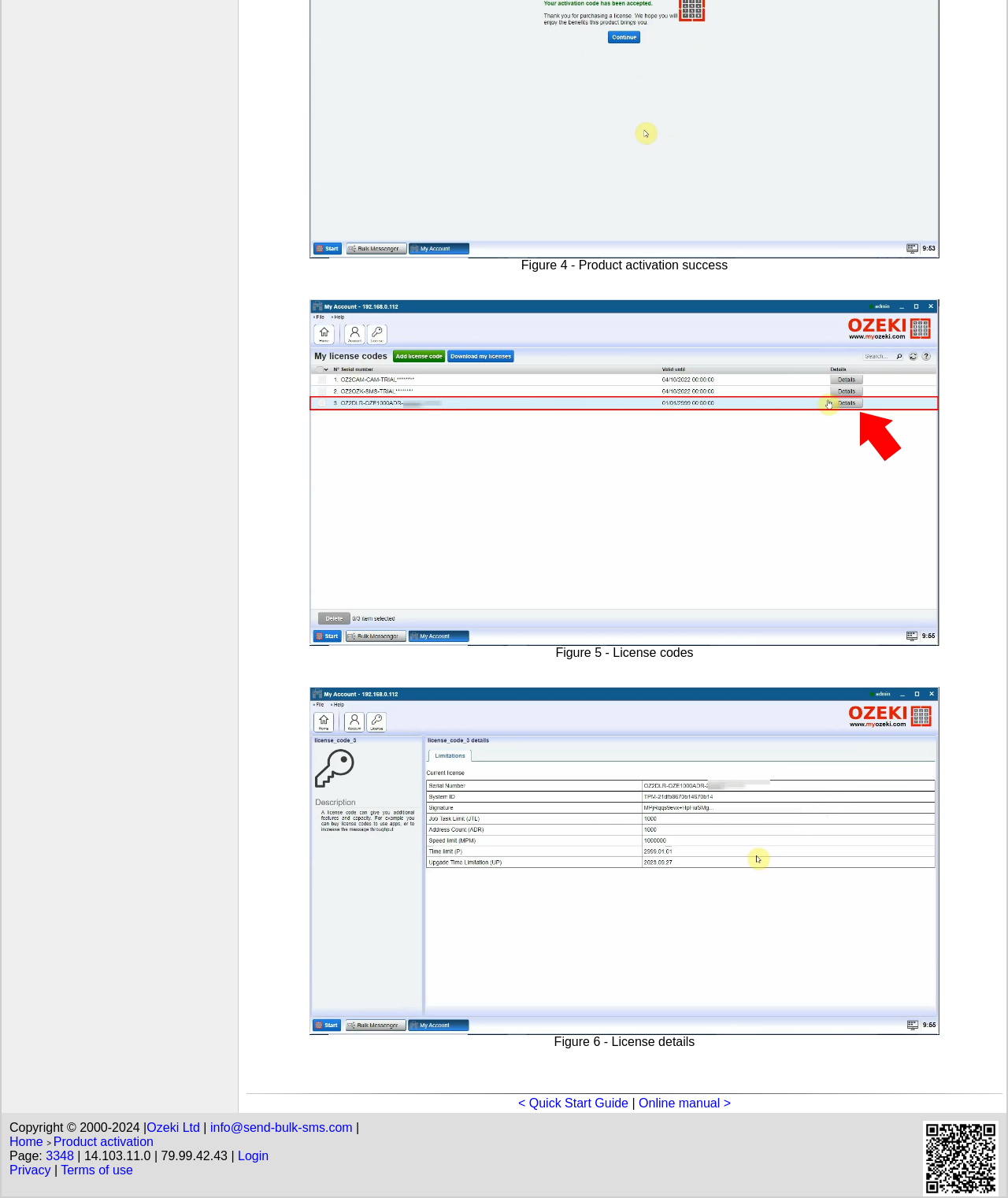Determine the bounding box coordinates for the area that should be clicked to carry out the following instruction: "Go to Home page".

[0.009, 0.947, 0.043, 0.958]